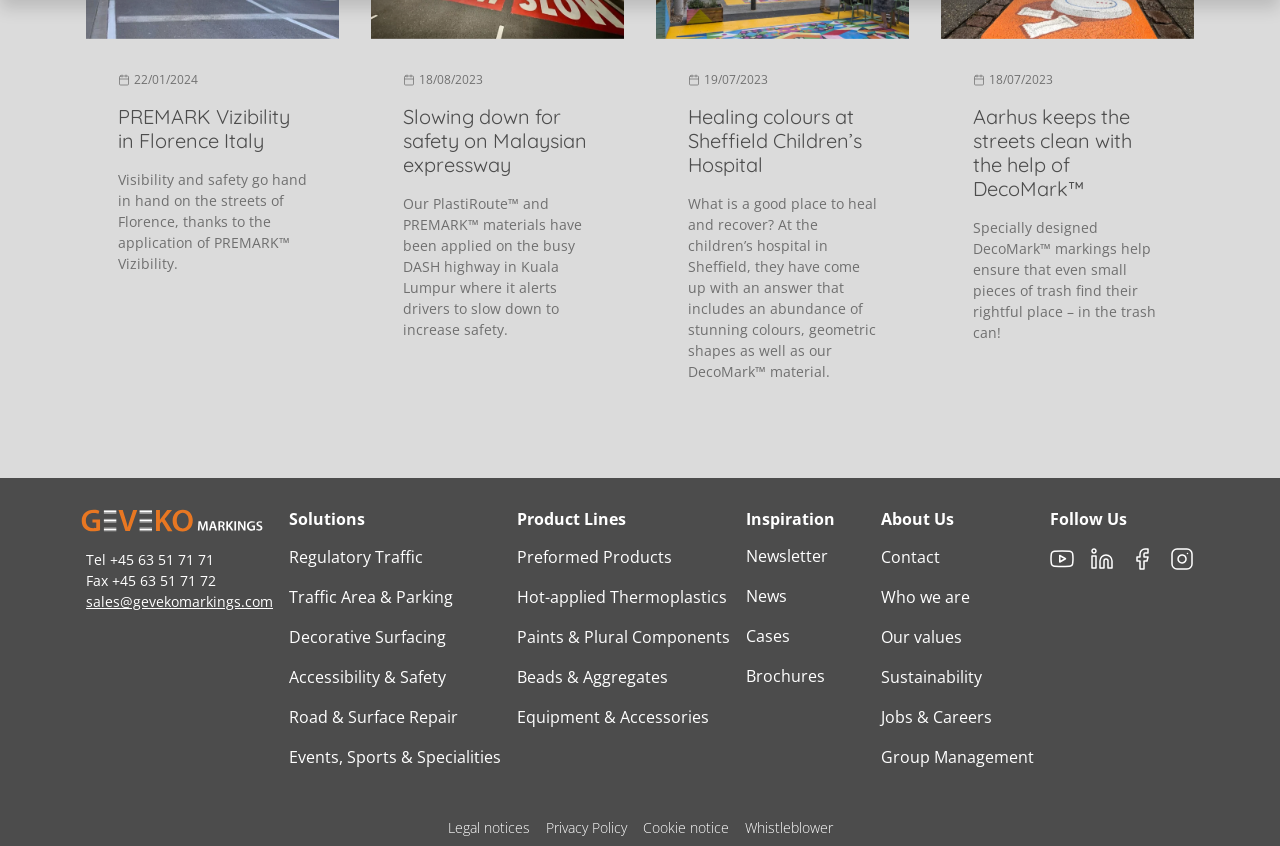Locate the coordinates of the bounding box for the clickable region that fulfills this instruction: "Click on the link to read about PREMARK Vizibility in Florence Italy".

[0.092, 0.124, 0.24, 0.181]